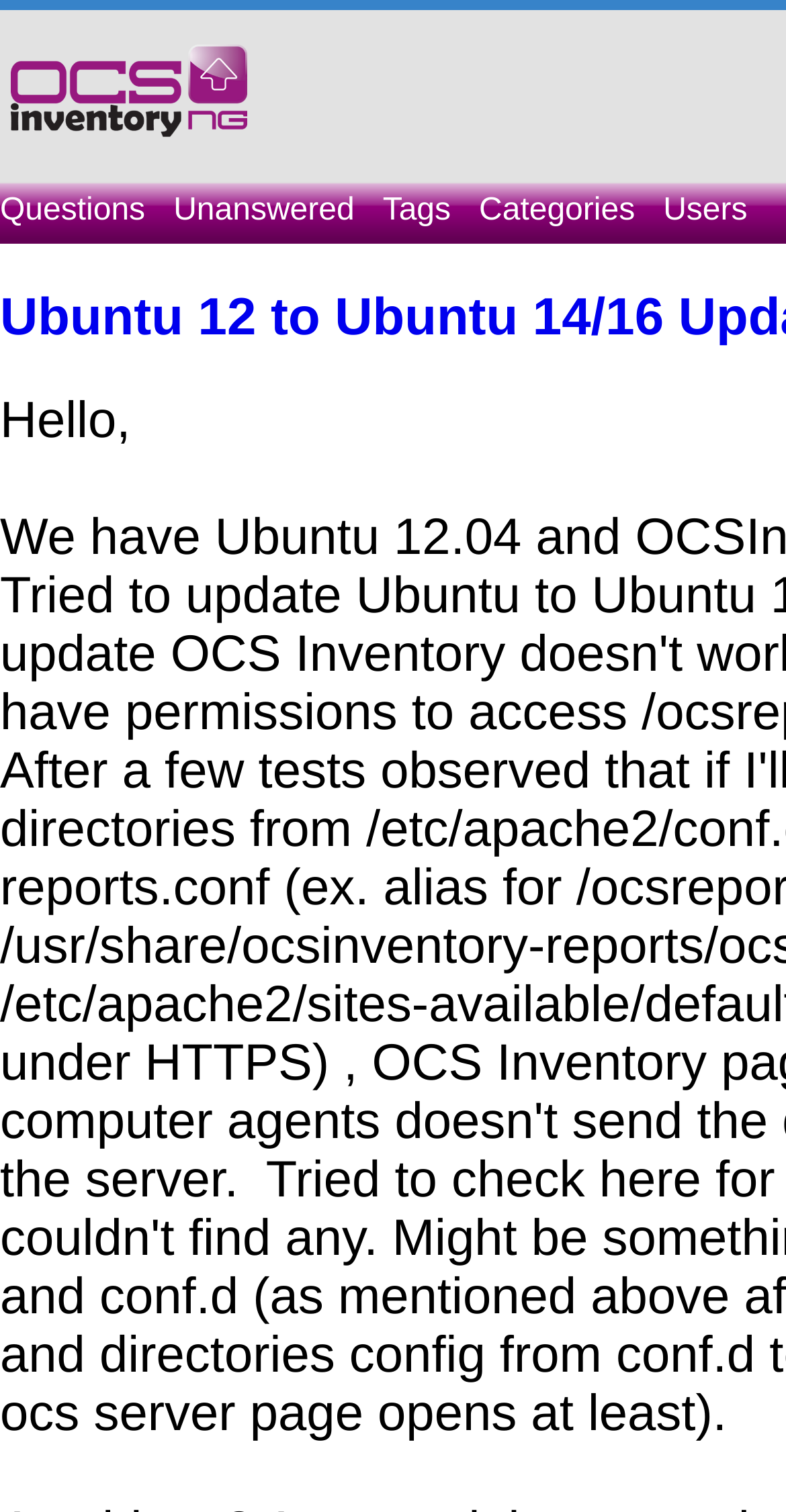Kindly respond to the following question with a single word or a brief phrase: 
What is the first word of the greeting?

Hello